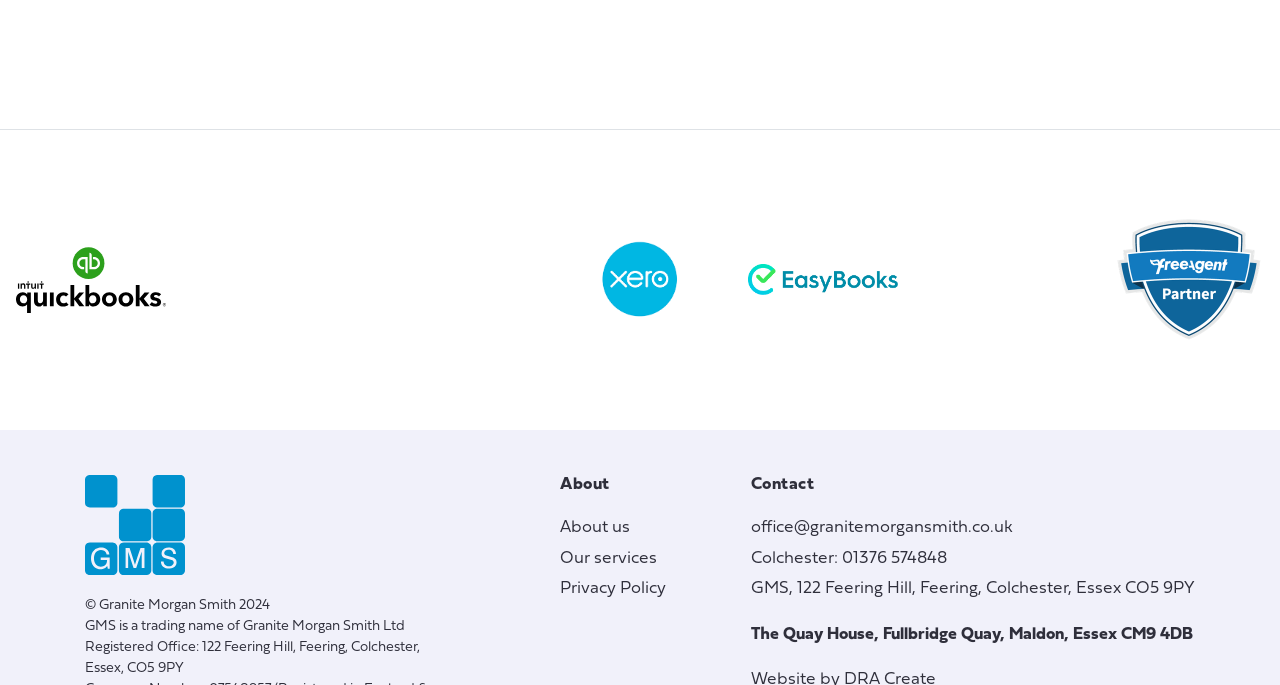Pinpoint the bounding box coordinates of the element to be clicked to execute the instruction: "Visit The Quay House location".

[0.587, 0.913, 0.932, 0.938]